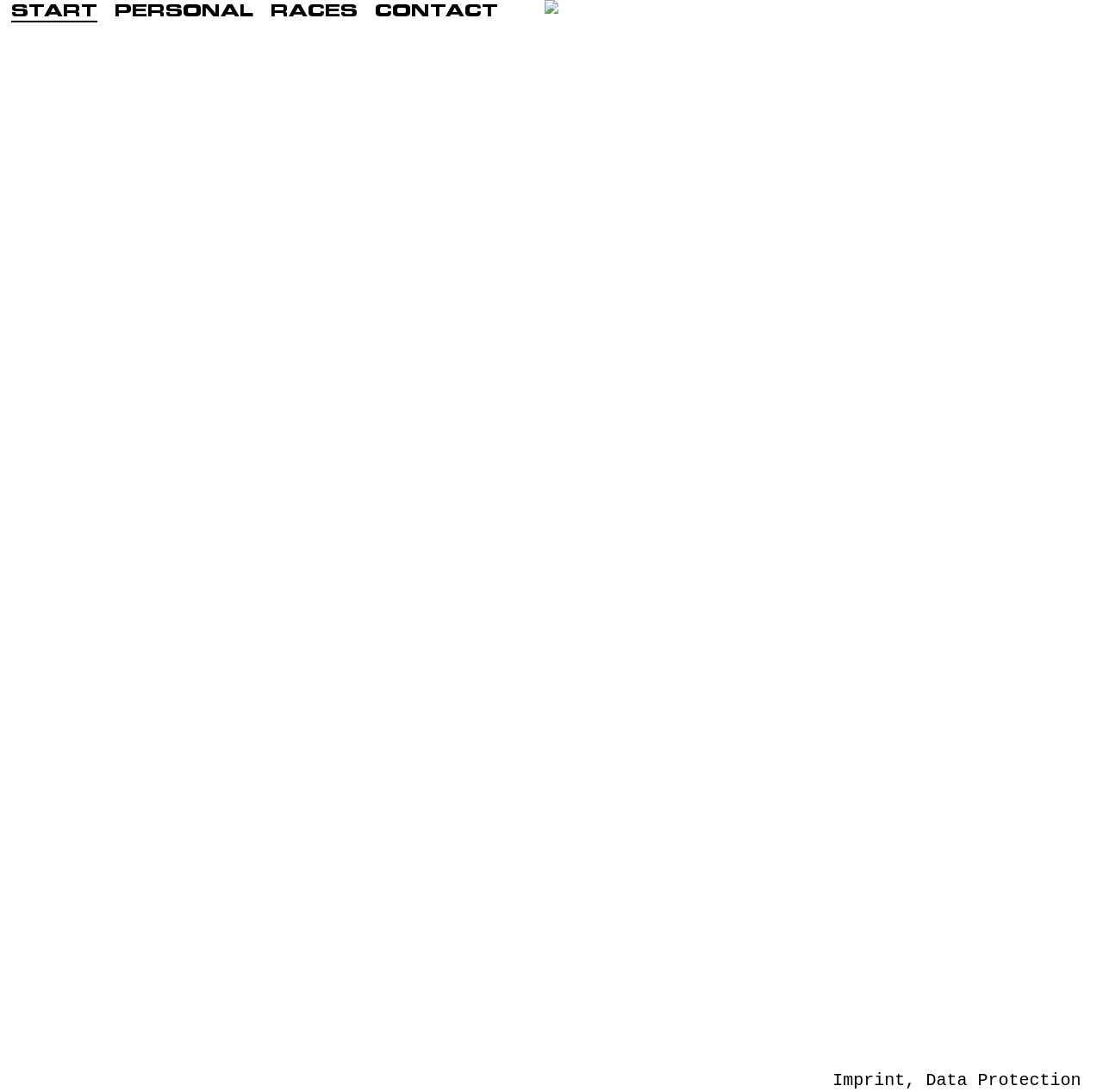Offer an in-depth caption of the entire webpage.

The webpage is about Pascal Ackermann, a professional cyclist who has been riding for Team BORA-hansgrohe since 2017. At the top center of the page, there is a link and an image, both labeled as "Pascal Ackermann", which likely serves as a header or title. 

Below the header, there are four links aligned horizontally, labeled as "START", "PERSONAL", "RACES", and "CONTACT", respectively, from left to right. These links are positioned near the top of the page.

On the left side of the page, there is a static text element "▶" which is likely an arrow icon or a button.

At the bottom right corner of the page, there is a link labeled as "Imprint, Data Protection", which is likely a footer element.